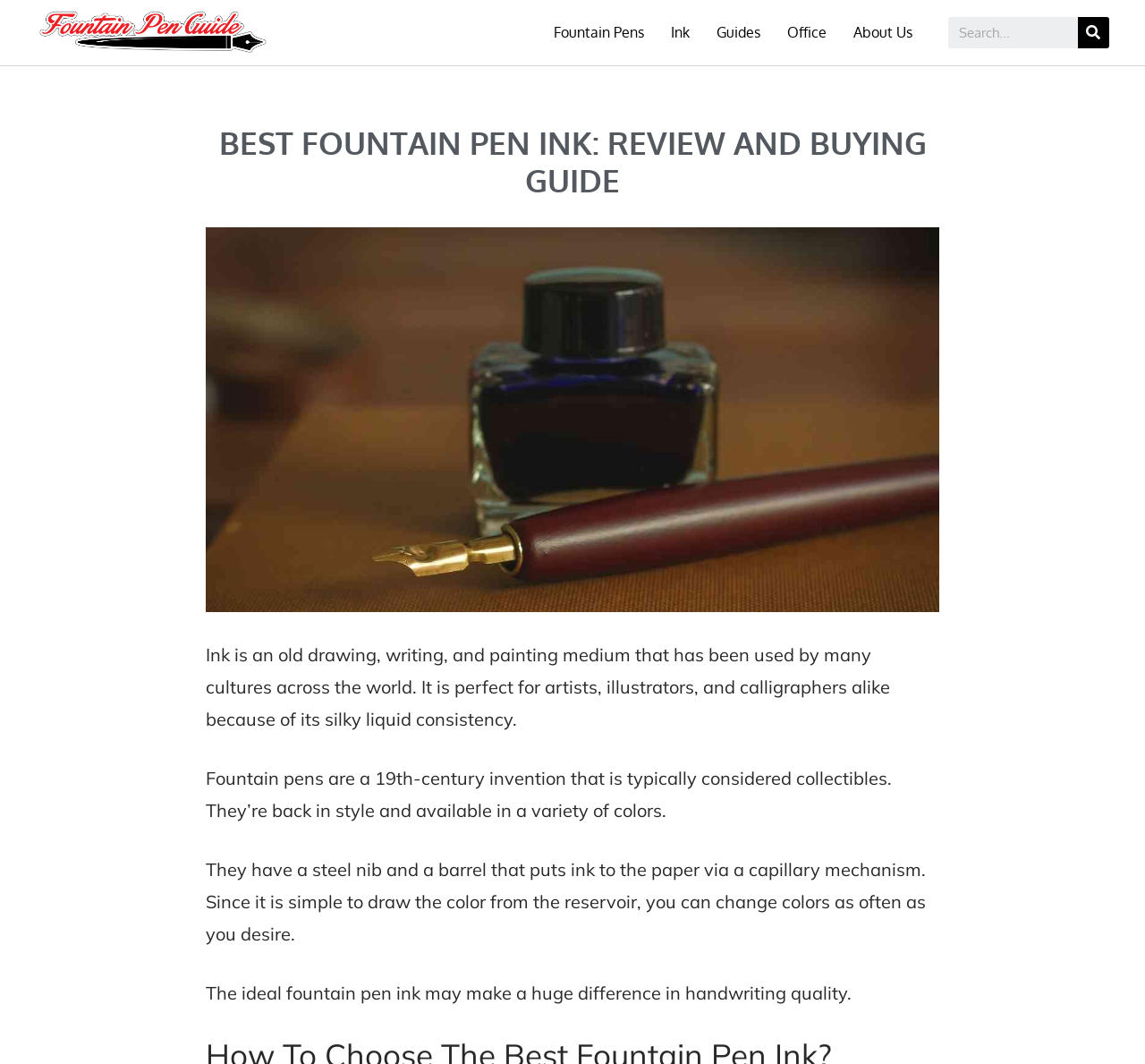How many links are in the top navigation bar?
Give a one-word or short phrase answer based on the image.

5